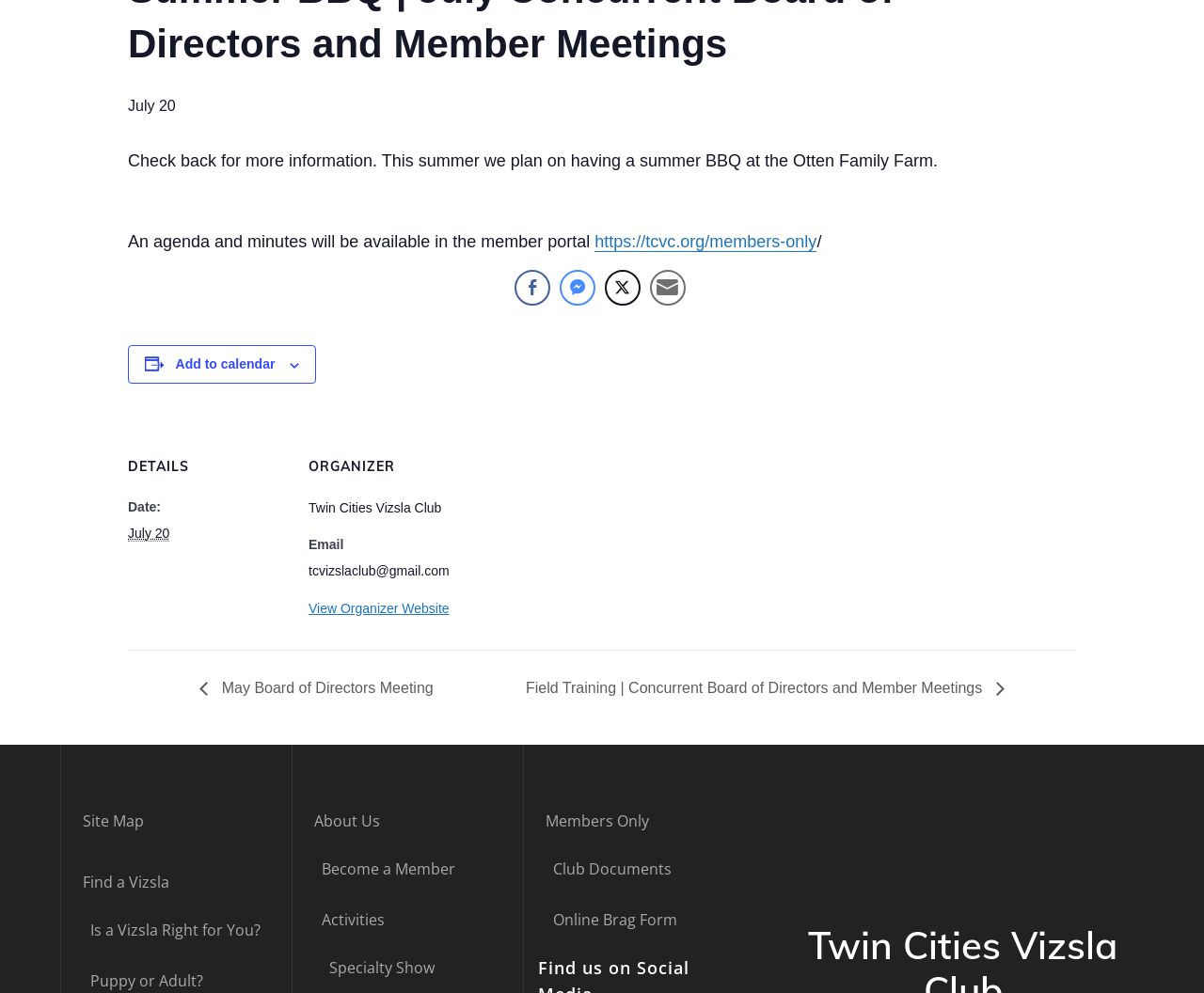Determine the bounding box coordinates of the UI element that matches the following description: "Site Map". The coordinates should be four float numbers between 0 and 1 in the format [left, top, right, bottom].

[0.069, 0.817, 0.12, 0.837]